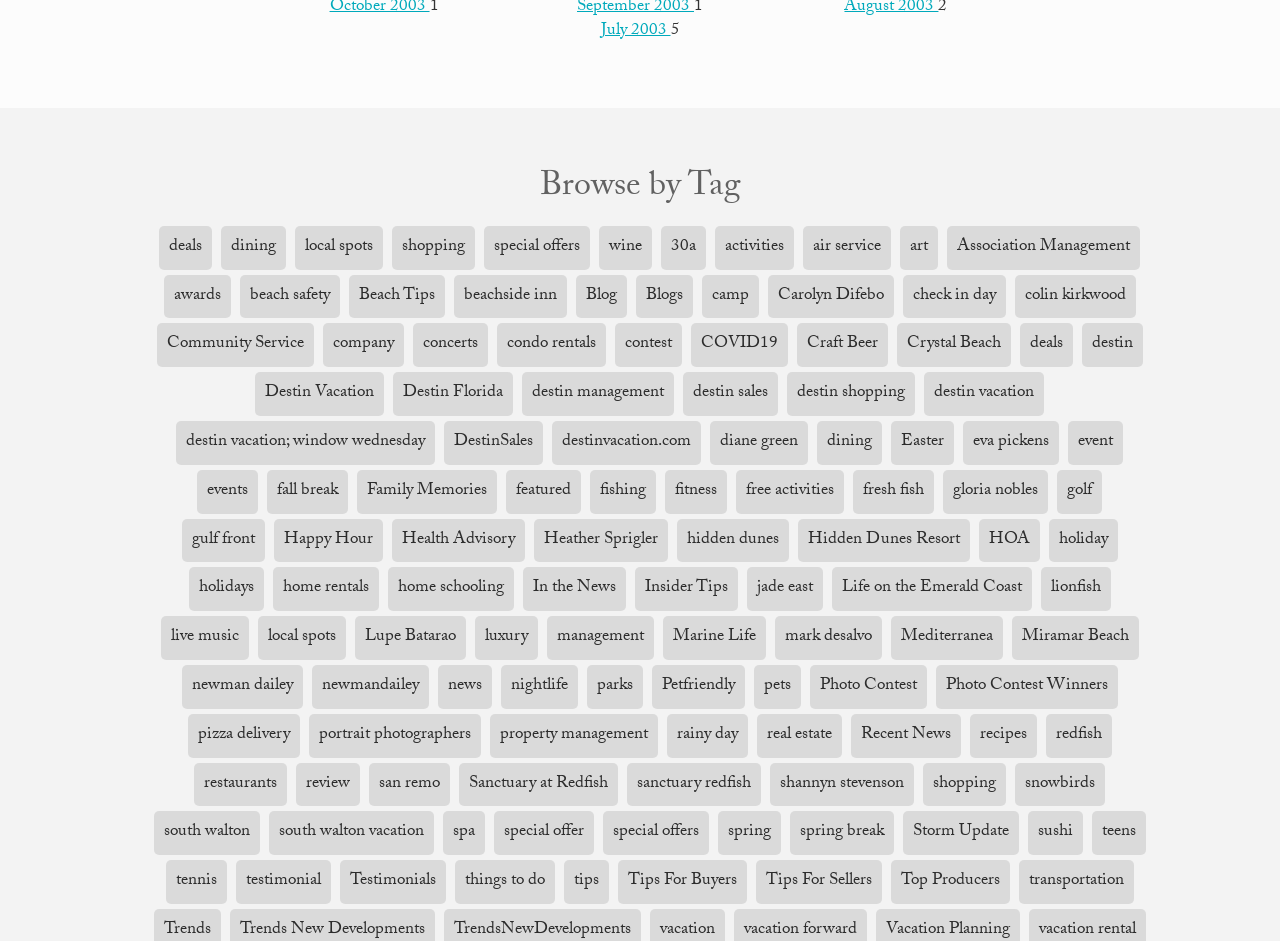Determine the bounding box coordinates for the element that should be clicked to follow this instruction: "Explore Destin Vacation". The coordinates should be given as four float numbers between 0 and 1, in the format [left, top, right, bottom].

[0.199, 0.395, 0.3, 0.442]